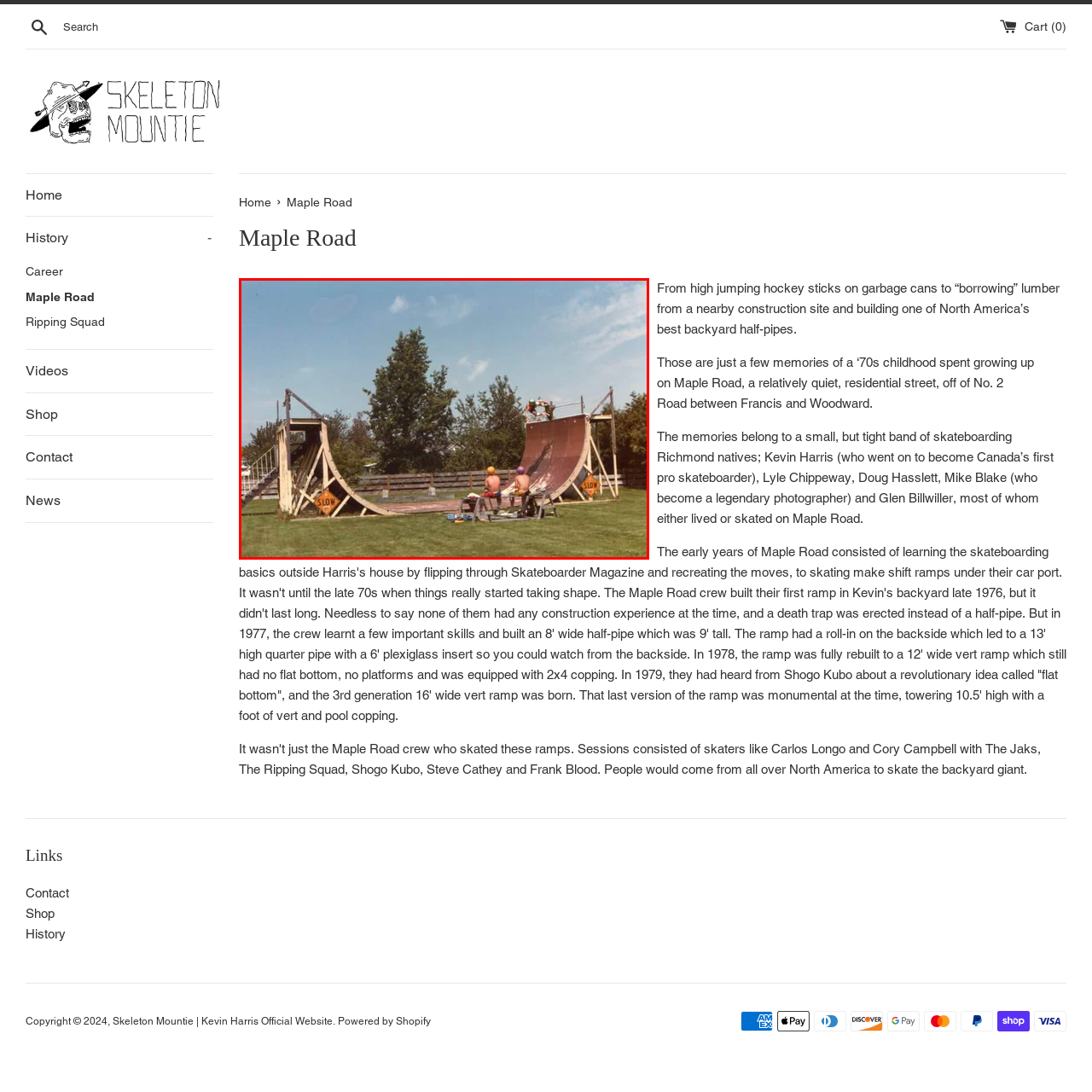Provide an in-depth caption for the image inside the red boundary.

The image captures a nostalgic scene of skateboarding culture during the late 1970s, showcasing a homemade half-pipe ramp built in a backyard. The ramp features two sizable transitions with a smooth surface, flanked by supportive structures and surrounded by lush green grass. Two young skateboarders can be seen in the foreground, dressed casually, as they enjoy their time on the ramp. One is performing an impressive aerial trick, showcasing the adventurous spirit and skill typical of that era. Nearby, two other individuals sit on folding chairs, seemingly watching and perhaps offering encouragement, embodying the camaraderie of the skateboarding community. The vibrant trees in the background complete the idyllic setting, capturing a moment of youthful freedom and creativity on Maple Road.